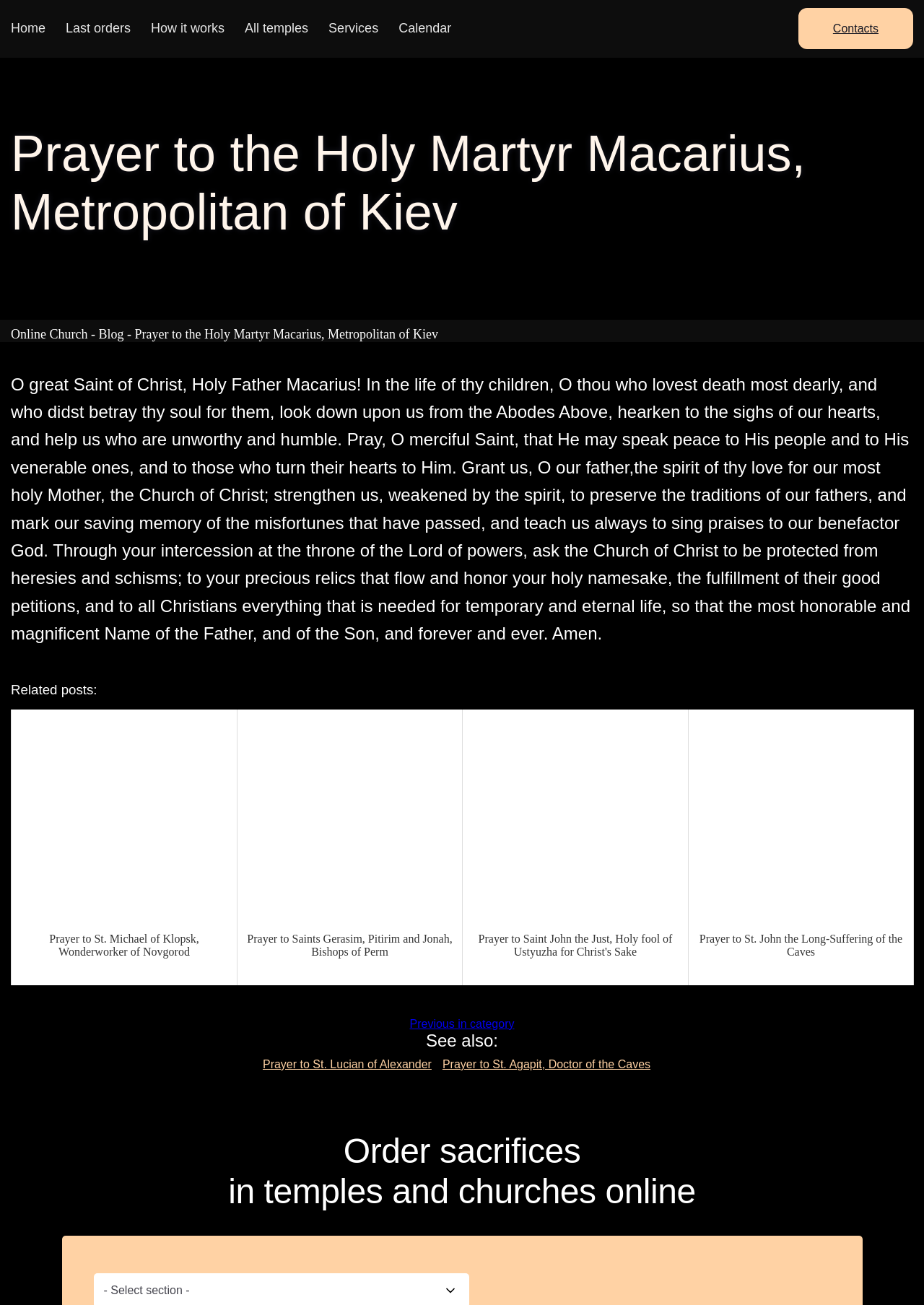What is the text of the prayer?
Examine the image and give a concise answer in one word or a short phrase.

O great Saint of Christ, Holy Father Macarius! ...